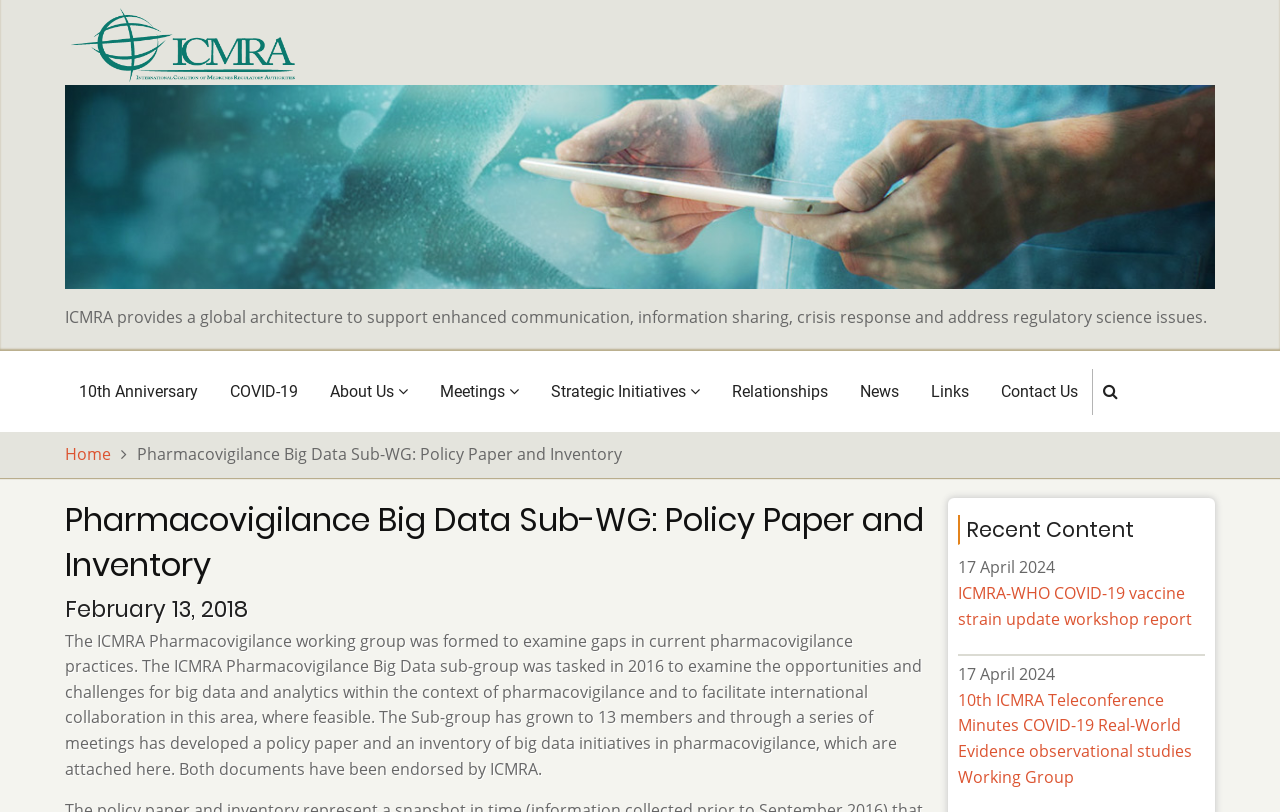What is the date of the latest recent content item?
Based on the image, answer the question with as much detail as possible.

The date of the latest recent content item can be found in the static text element '17 April 2024' which is associated with the link element 'ICMRA-WHO COVID-19 vaccine strain update workshop report'.